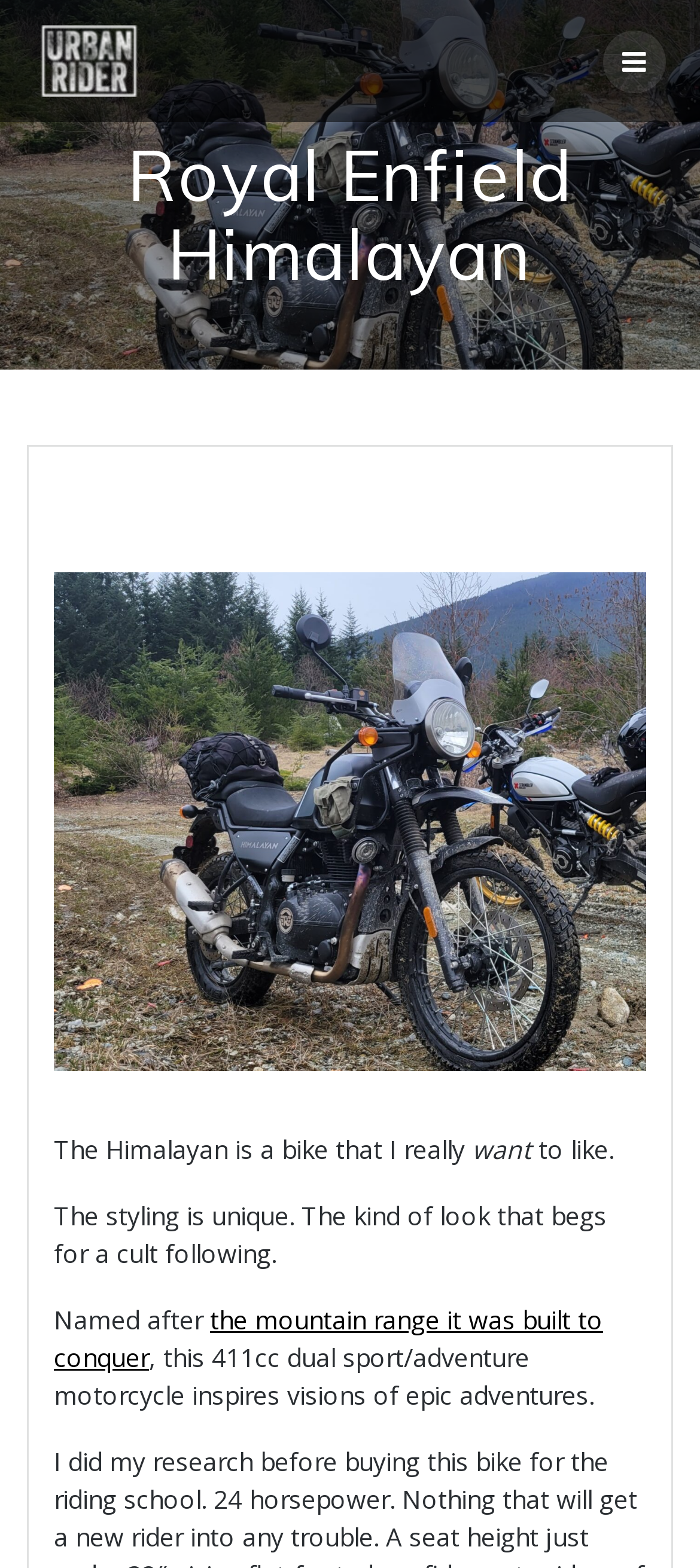Give a detailed account of the webpage, highlighting key information.

The webpage is about the Royal Enfield Himalayan motorcycle, with a prominent image of the bike taking up most of the top half of the page. The image is positioned slightly to the left of center, with a heading "Royal Enfield Himalayan" above it, near the top left corner of the page.

At the very top of the page, there is a link to "Skip to content" positioned almost centrally, and a logo for "Urban Rider Motorcycle School" on the top left, with a link to "mobile-menu" on the top right.

Below the image of the motorcycle, there is a block of text that describes the bike. The text starts with the sentence "The Himalayan is a bike that I really want to like." and continues with a few more sentences, including "The styling is unique. The kind of look that begs for a cult following." and "Named after the mountain range it was built to conquer". The text is positioned to the left of center, with a link to "the mountain range it was built to conquer" embedded within the text.

There are a total of 5 text elements and 2 images on the page, with 4 links in total, including the logo and the "Skip to content" link. The overall layout is focused on showcasing the motorcycle, with the image taking center stage and the descriptive text supporting it.